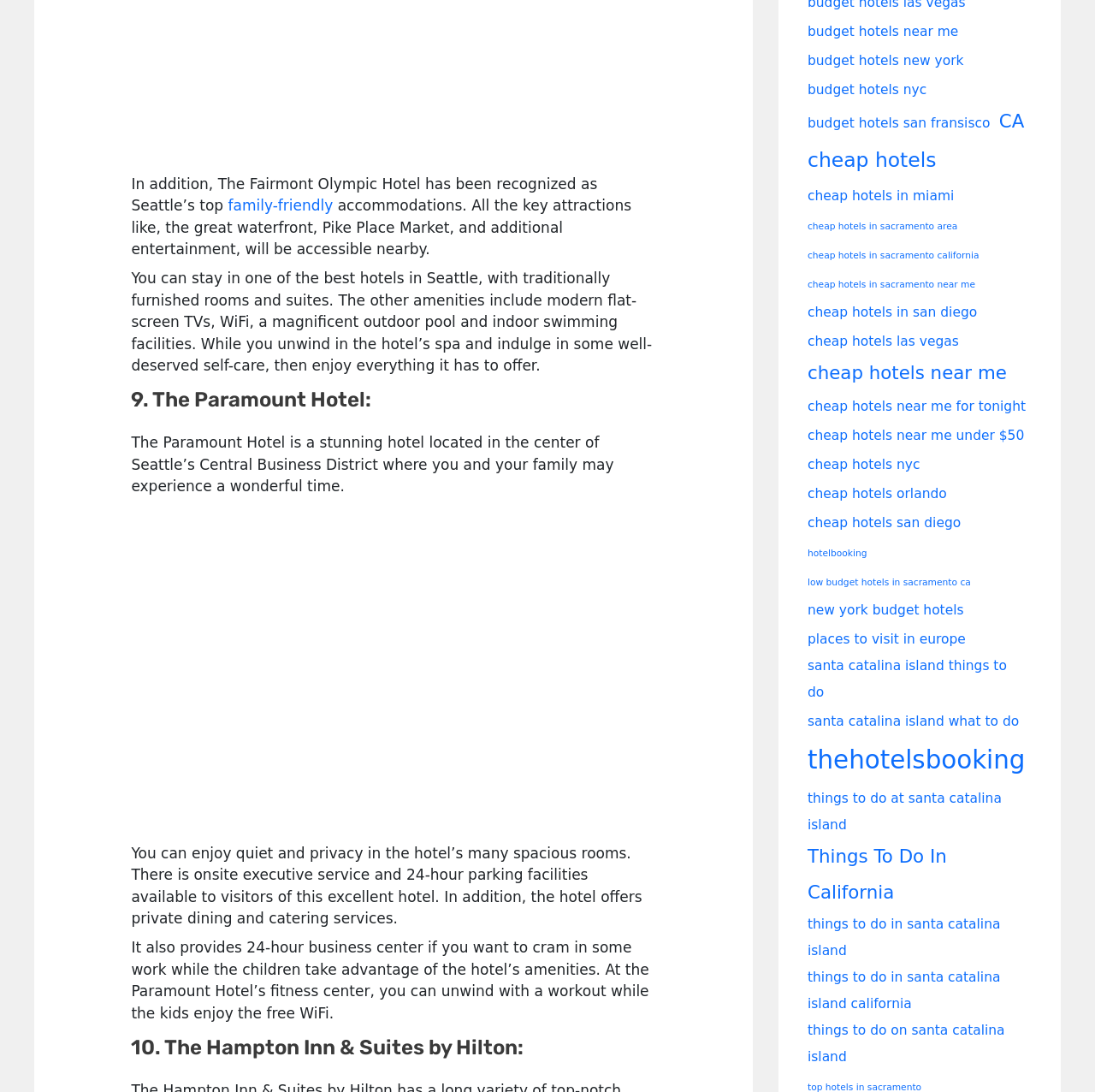Identify the bounding box coordinates of the region that should be clicked to execute the following instruction: "click on 'family-friendly'".

[0.208, 0.18, 0.304, 0.196]